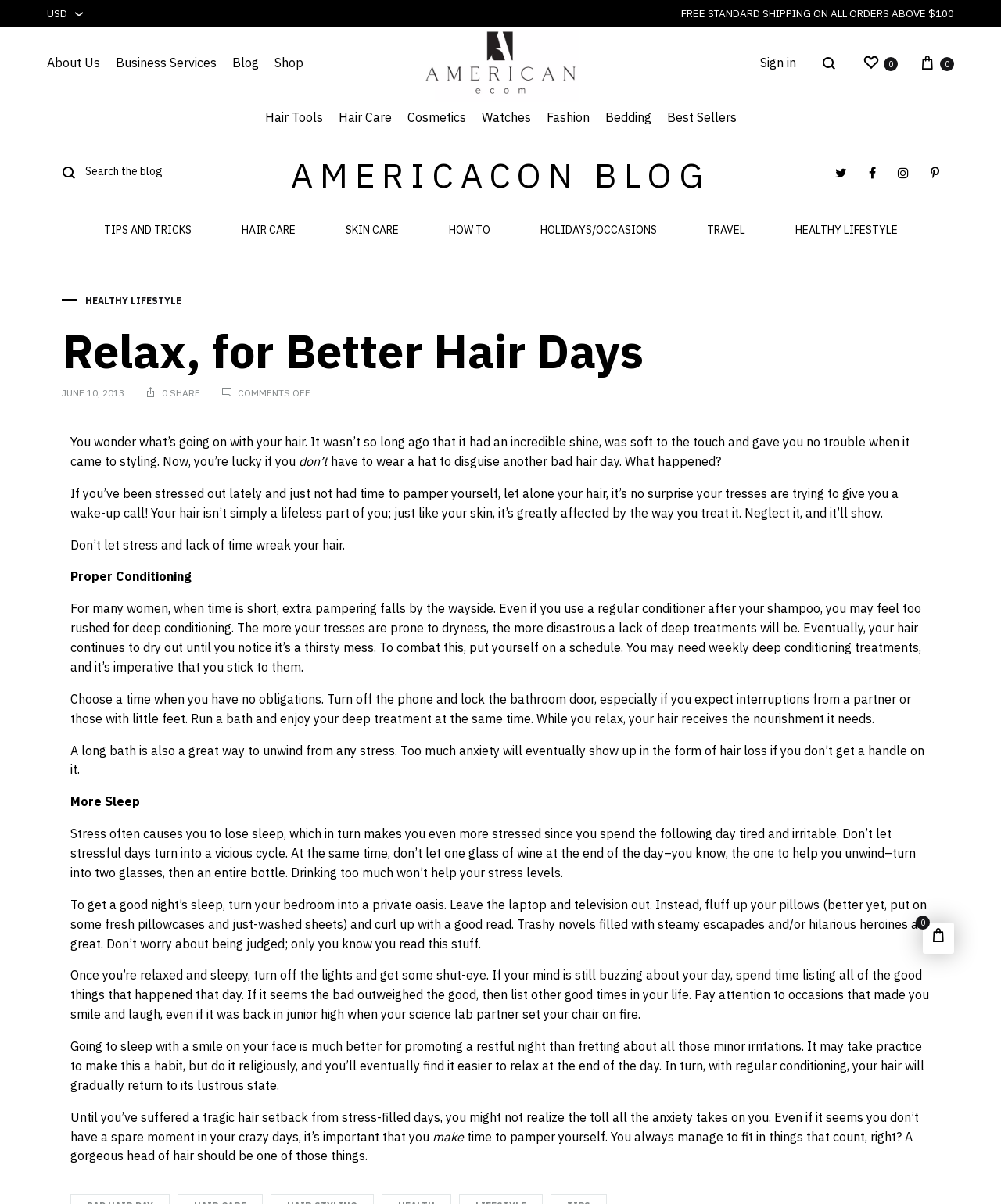Determine the bounding box coordinates of the clickable region to execute the instruction: "Sign in to your account". The coordinates should be four float numbers between 0 and 1, denoted as [left, top, right, bottom].

[0.759, 0.044, 0.795, 0.06]